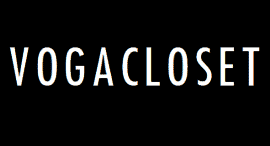Provide an in-depth description of the image.

The image features the logo of "Vogacloset," a popular online fashion retailer. The logo is prominently displayed in a sleek, modern font, with the brand name "VOGACLOSET" presented in capital letters against a contrasting black background. This design choice emphasizes the brand's stylish and contemporary aesthetic, appealing to fashion-forward consumers seeking the latest trends. Vogacloset offers a wide range of clothing and accessories, catering to diverse styles and preferences, making it a go-to destination for online shoppers looking to refresh their wardrobes.